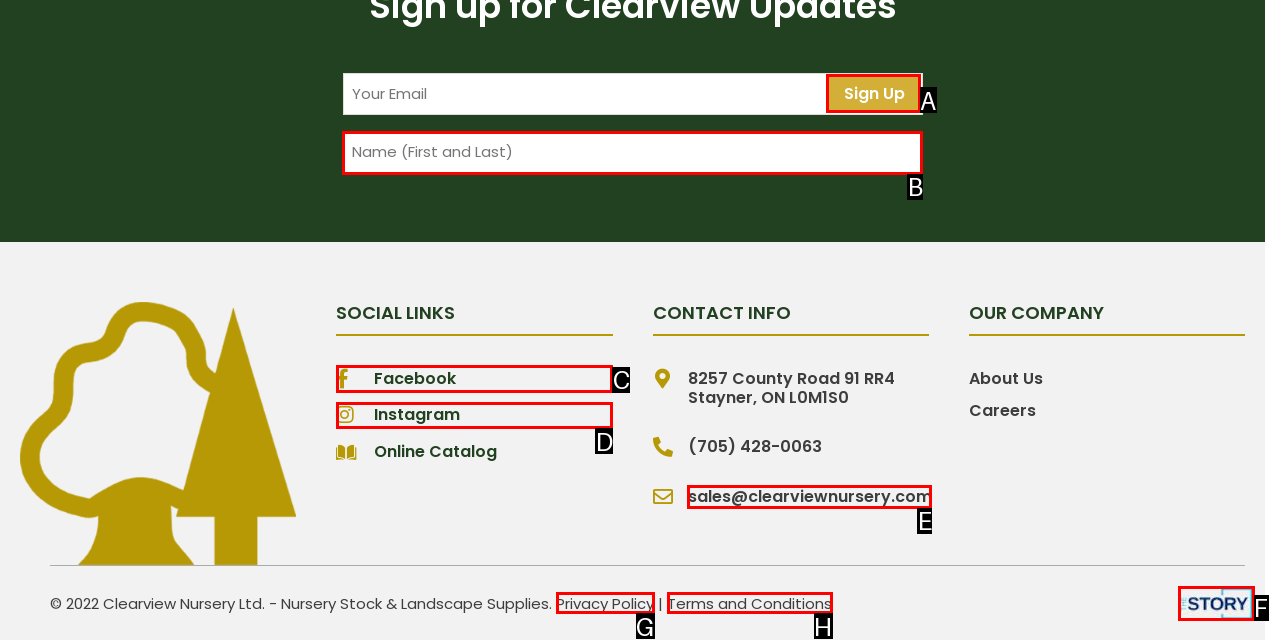Determine which letter corresponds to the UI element to click for this task: Click Sign Up
Respond with the letter from the available options.

A